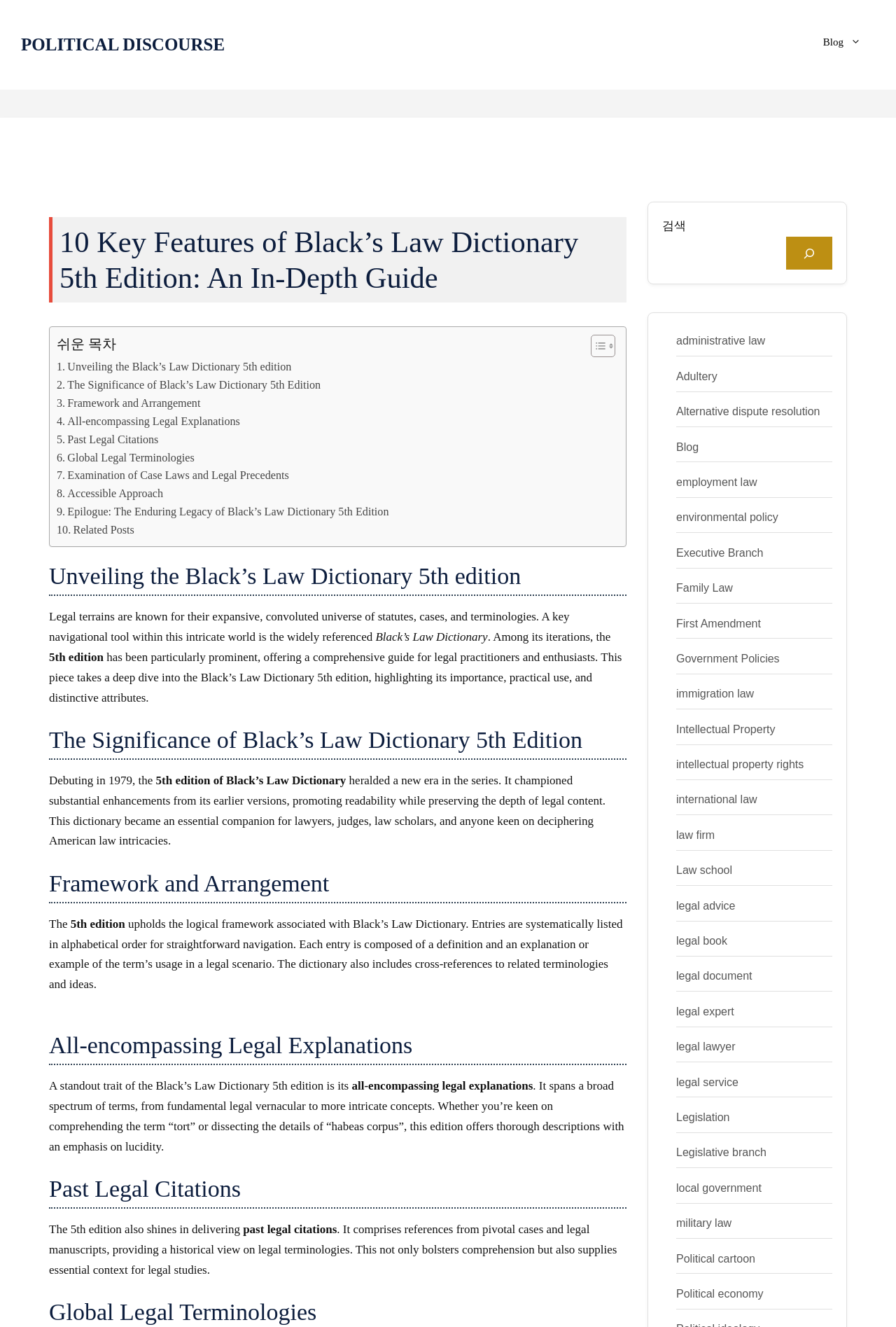What is the purpose of the search box?
Use the screenshot to answer the question with a single word or phrase.

To search for legal terms